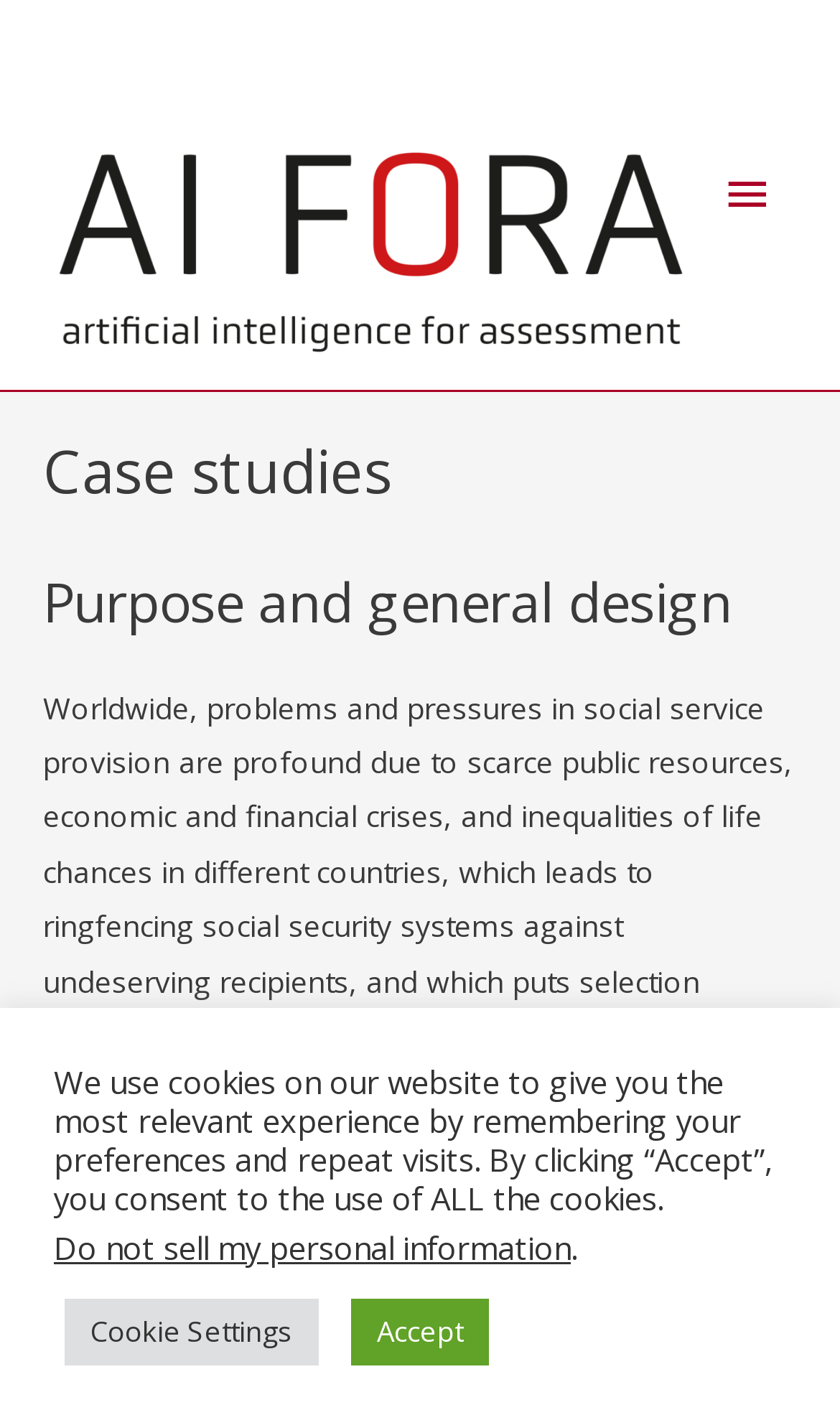Bounding box coordinates should be provided in the format (top-left x, top-left y, bottom-right x, bottom-right y) with all values between 0 and 1. Identify the bounding box for this UI element: pvbella

None